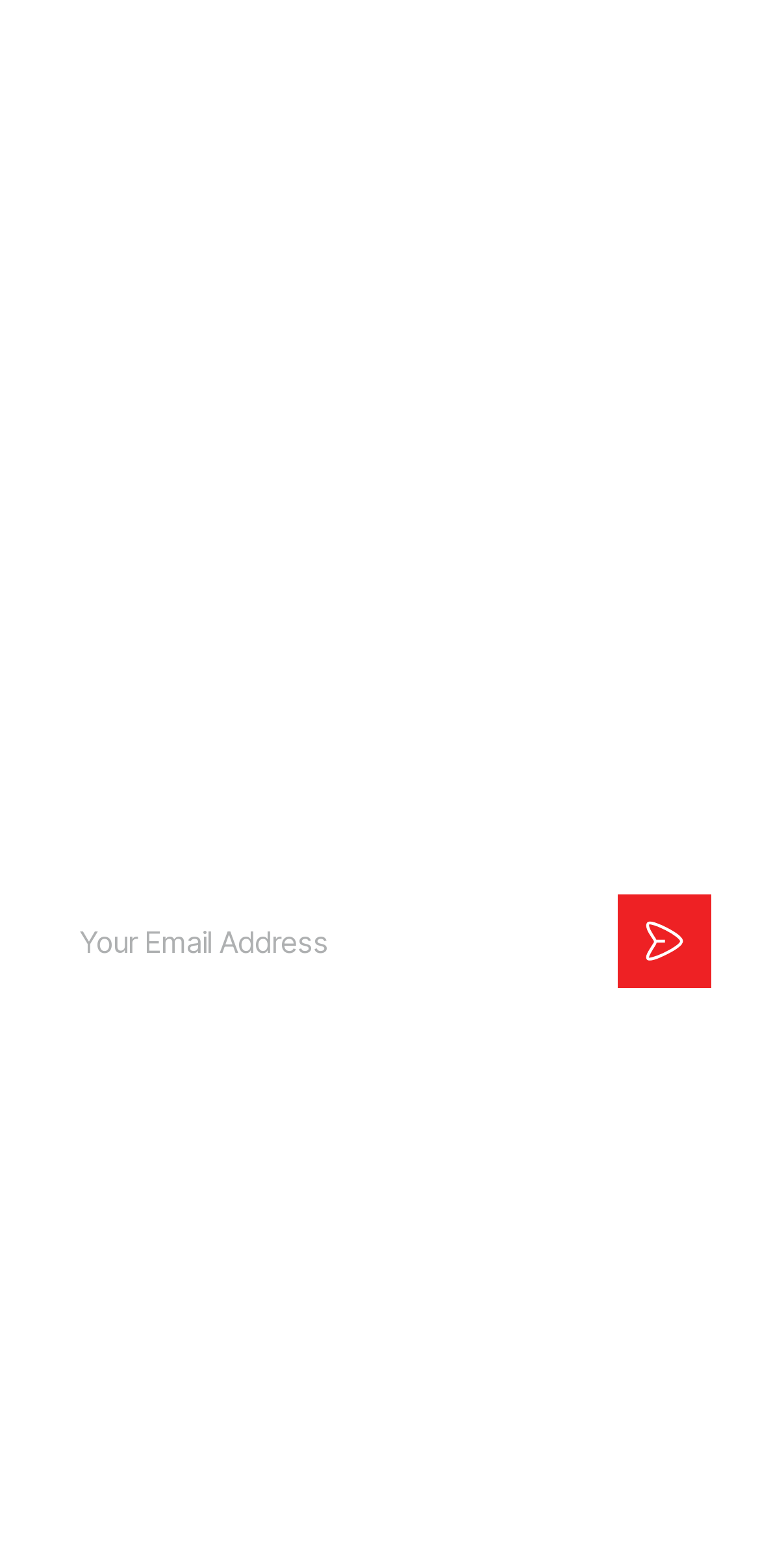What is the website designed by?
Using the information from the image, answer the question thoroughly.

The website is designed by 'Group6' because it is mentioned at the bottom of the webpage, which states 'Website by: Group6'.